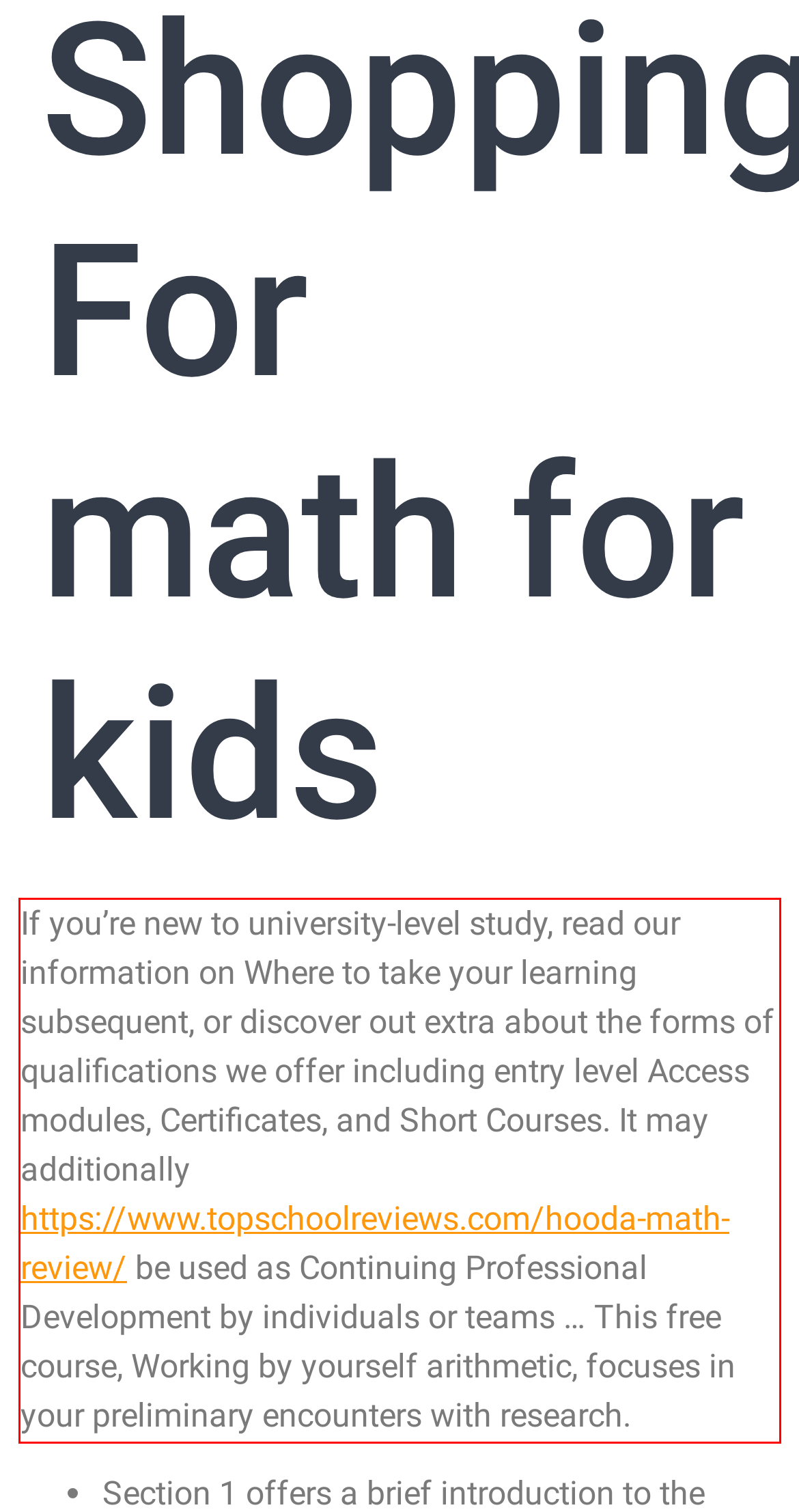Given a screenshot of a webpage with a red bounding box, please identify and retrieve the text inside the red rectangle.

If you’re new to university-level study, read our information on Where to take your learning subsequent, or discover out extra about the forms of qualifications we offer including entry level Access modules, Certificates, and Short Courses. It may additionally https://www.topschoolreviews.com/hooda-math-review/ be used as Continuing Professional Development by individuals or teams … This free course, Working by yourself arithmetic, focuses in your preliminary encounters with research.